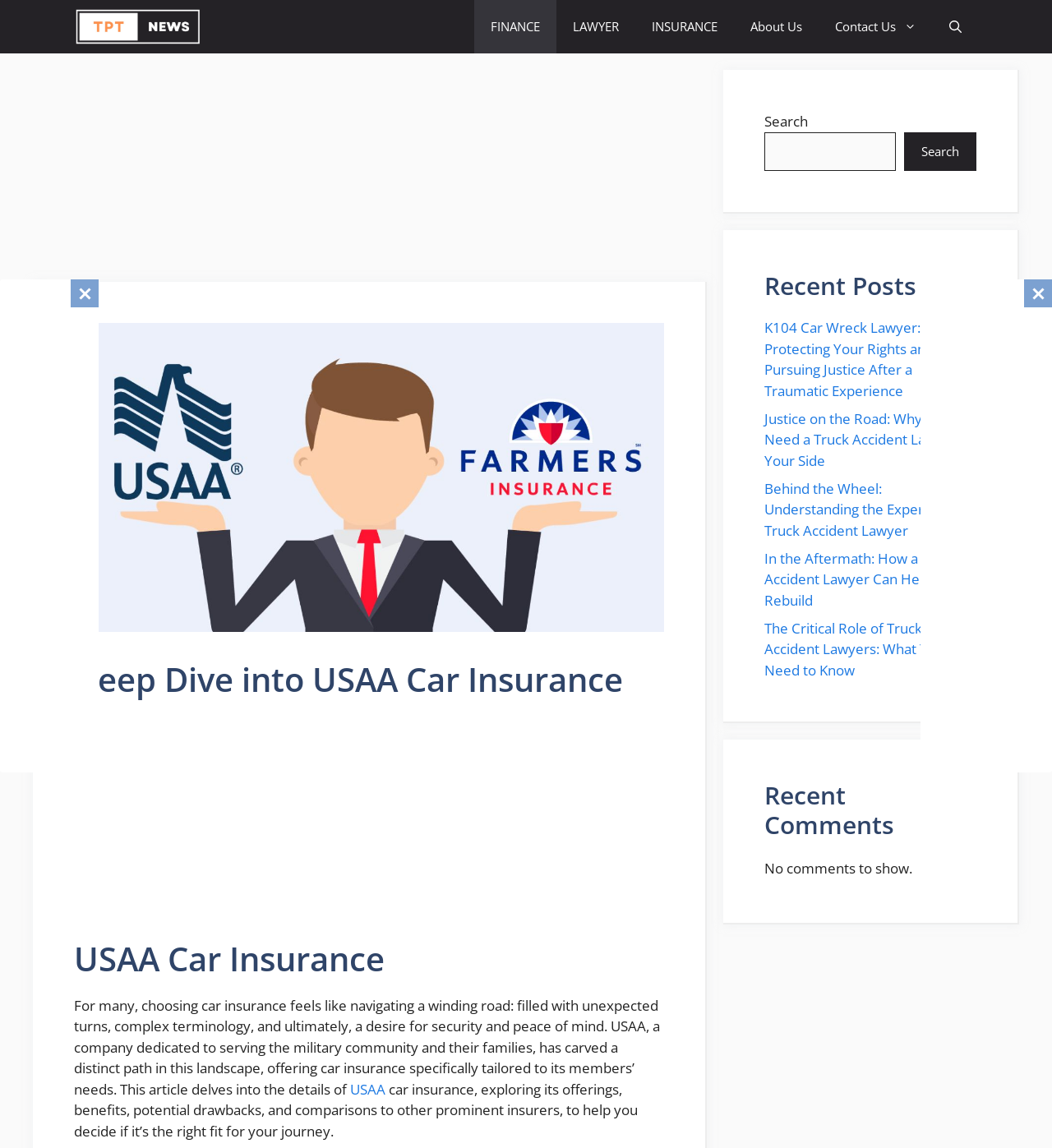What is the theme of the article?
Please give a well-detailed answer to the question.

I read the static text in the article and found that it discusses car insurance, its benefits, drawbacks, and comparisons to other insurers. This suggests that the theme of the article is car insurance.